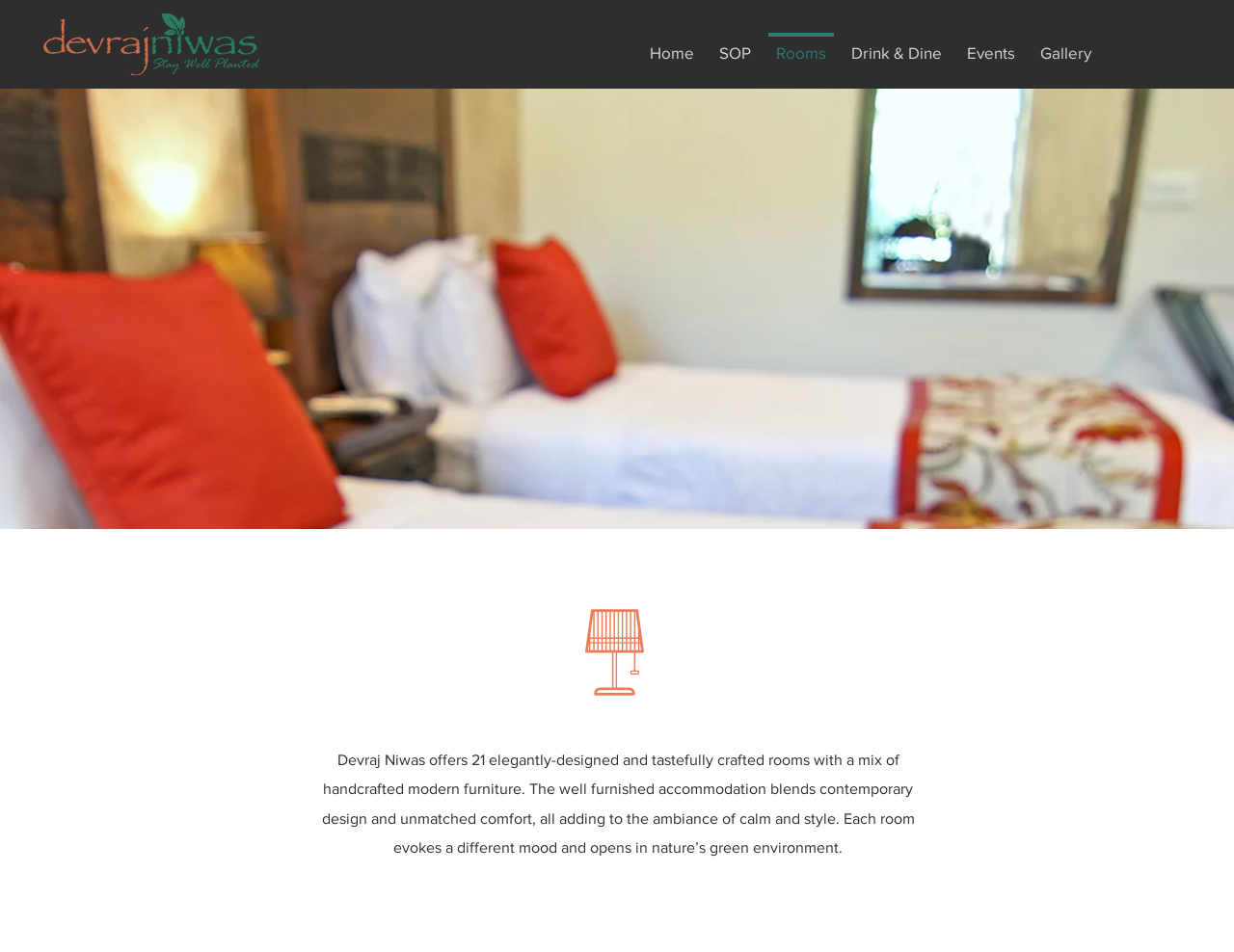Detail the various sections and features present on the webpage.

The webpage is about Devraj Niwas, a hotel or accommodation provider. At the top left corner, there is a logo image. Below the logo, there is a navigation menu with six links: Home, SOP, Rooms, Drink & Dine, Events, and Gallery. These links are aligned horizontally and take up most of the top section of the page. 

On the top right corner, there is a "Book Now" link. Below the navigation menu, there is a heading that reads "Rooms". This heading is centered and takes up a significant portion of the page width. 

Under the "Rooms" heading, there is a paragraph of text that describes the rooms offered by Devraj Niwas. The text explains that the hotel has 21 elegantly-designed rooms with a mix of handcrafted modern furniture, blending contemporary design and unmatched comfort. The text also mentions that each room has a unique mood and opens up to a natural green environment. This paragraph of text takes up most of the remaining page space.